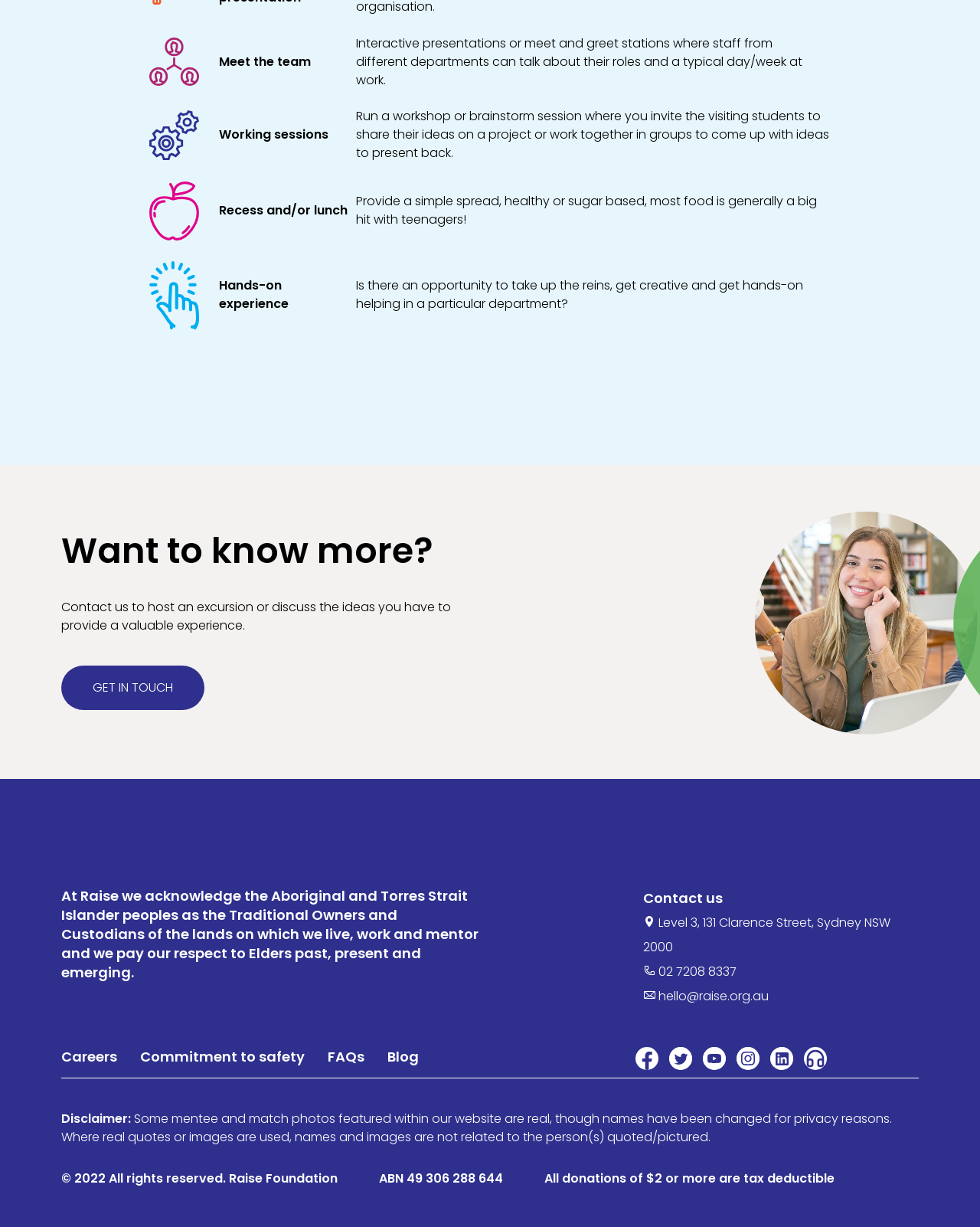Could you find the bounding box coordinates of the clickable area to complete this instruction: "Contact us through 'hello@raise.org.au'"?

[0.672, 0.805, 0.784, 0.819]